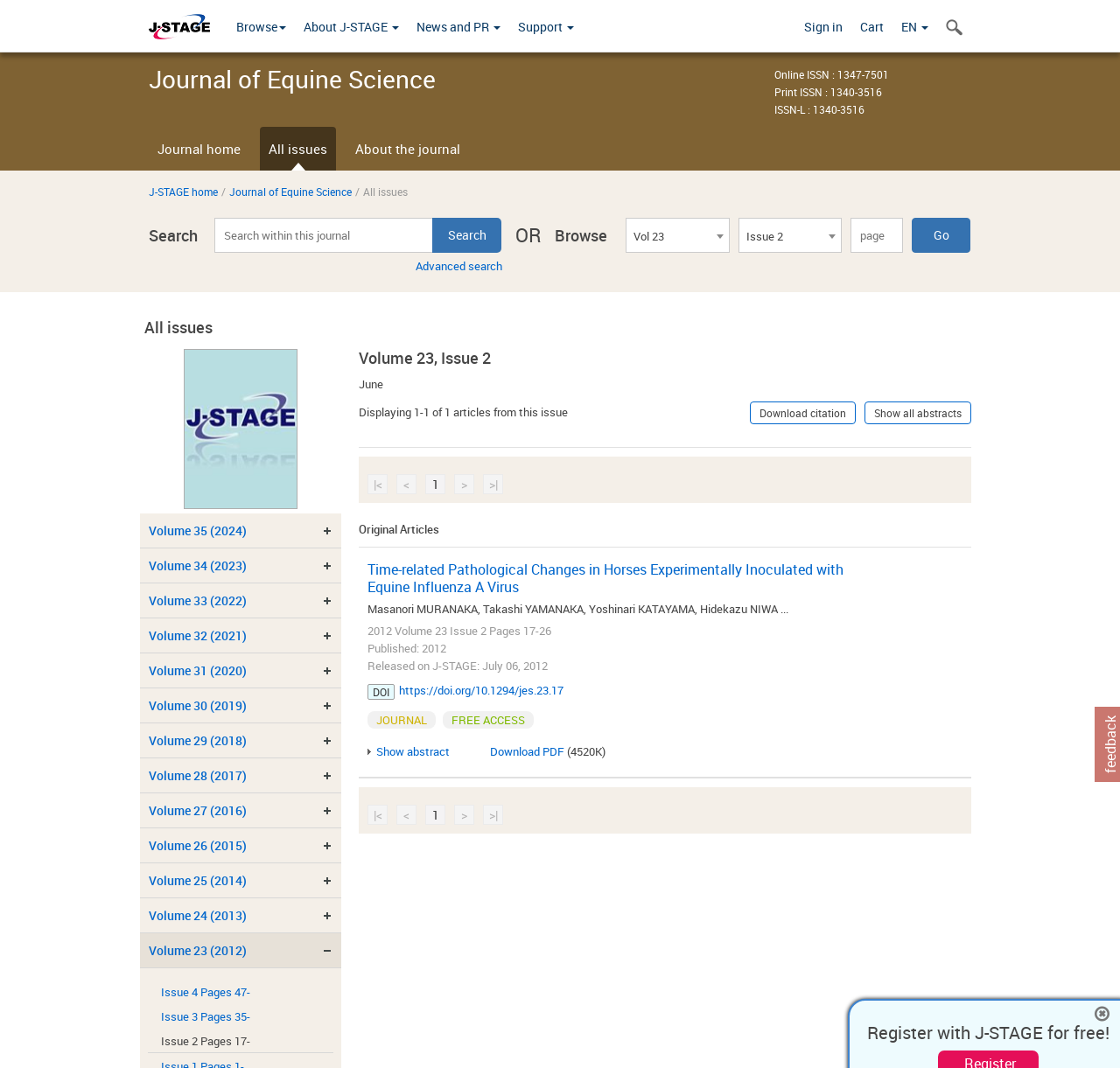Determine the bounding box coordinates for the clickable element required to fulfill the instruction: "Search within this journal". Provide the coordinates as four float numbers between 0 and 1, i.e., [left, top, right, bottom].

[0.192, 0.204, 0.387, 0.237]